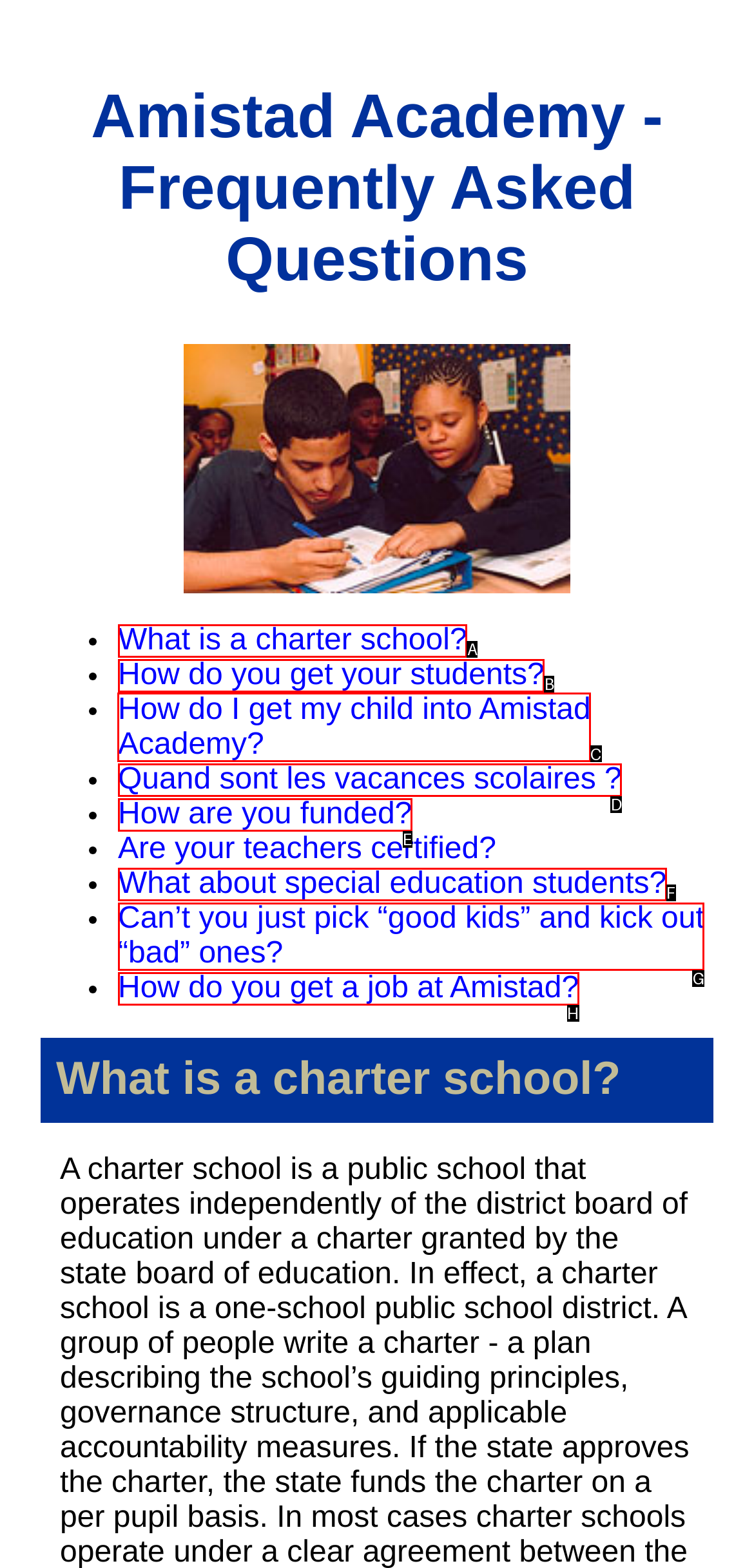Determine which HTML element to click on in order to complete the action: View 'How do I get my child into Amistad Academy?'.
Reply with the letter of the selected option.

C